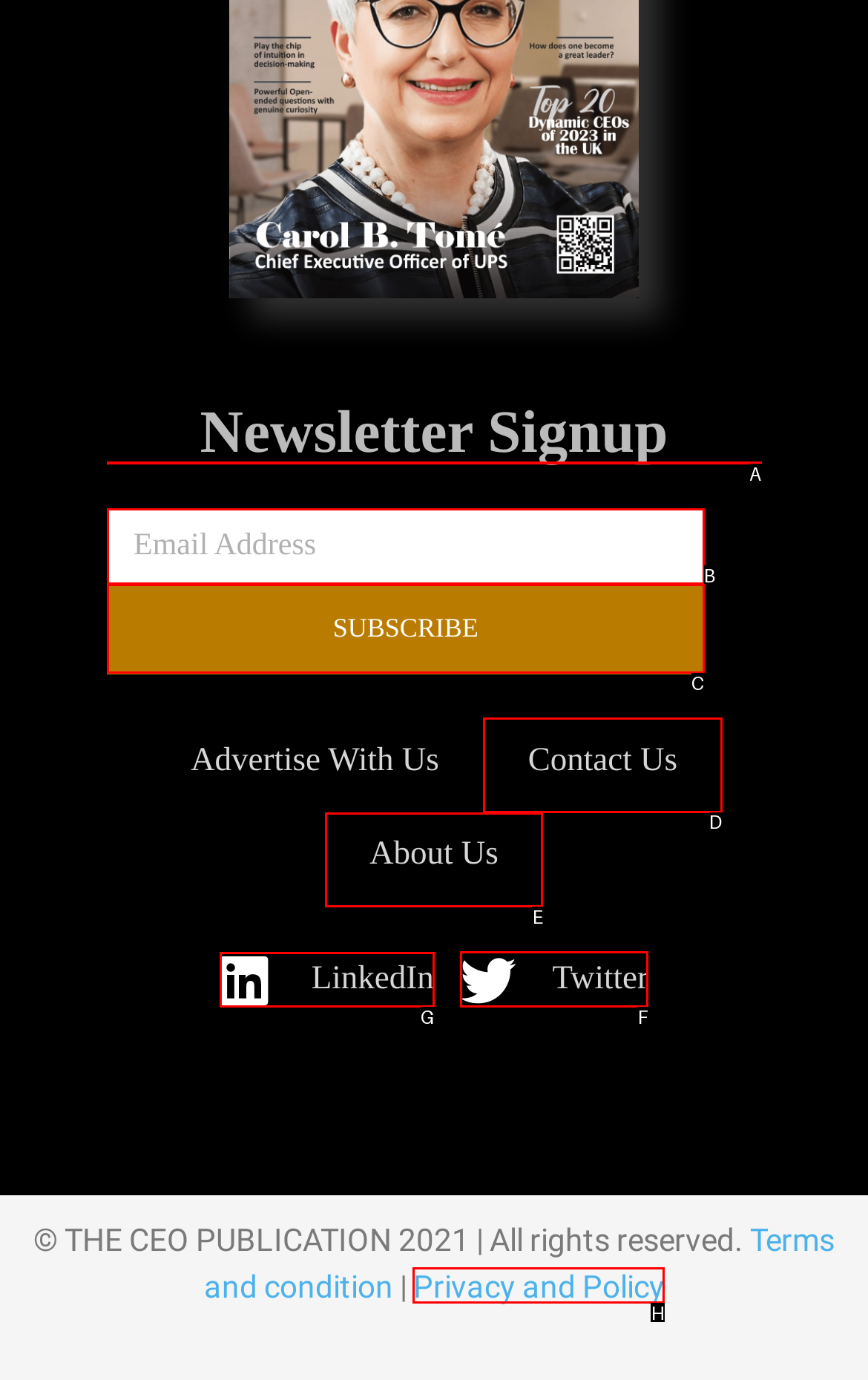Select the letter of the UI element you need to click to complete this task: Follow on LinkedIn.

G